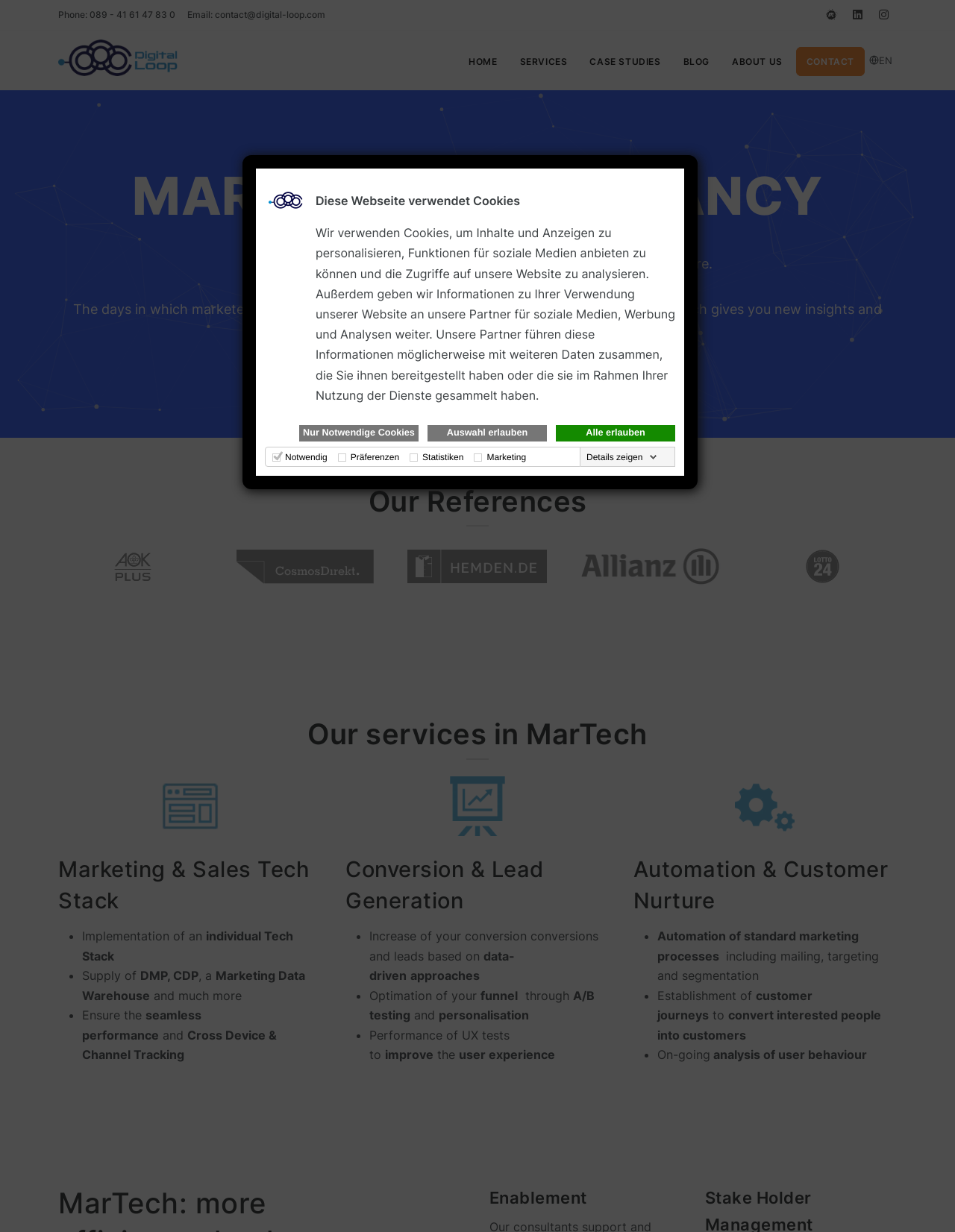Determine the bounding box coordinates of the region I should click to achieve the following instruction: "Click the 'HOME' link". Ensure the bounding box coordinates are four float numbers between 0 and 1, i.e., [left, top, right, bottom].

[0.481, 0.039, 0.53, 0.061]